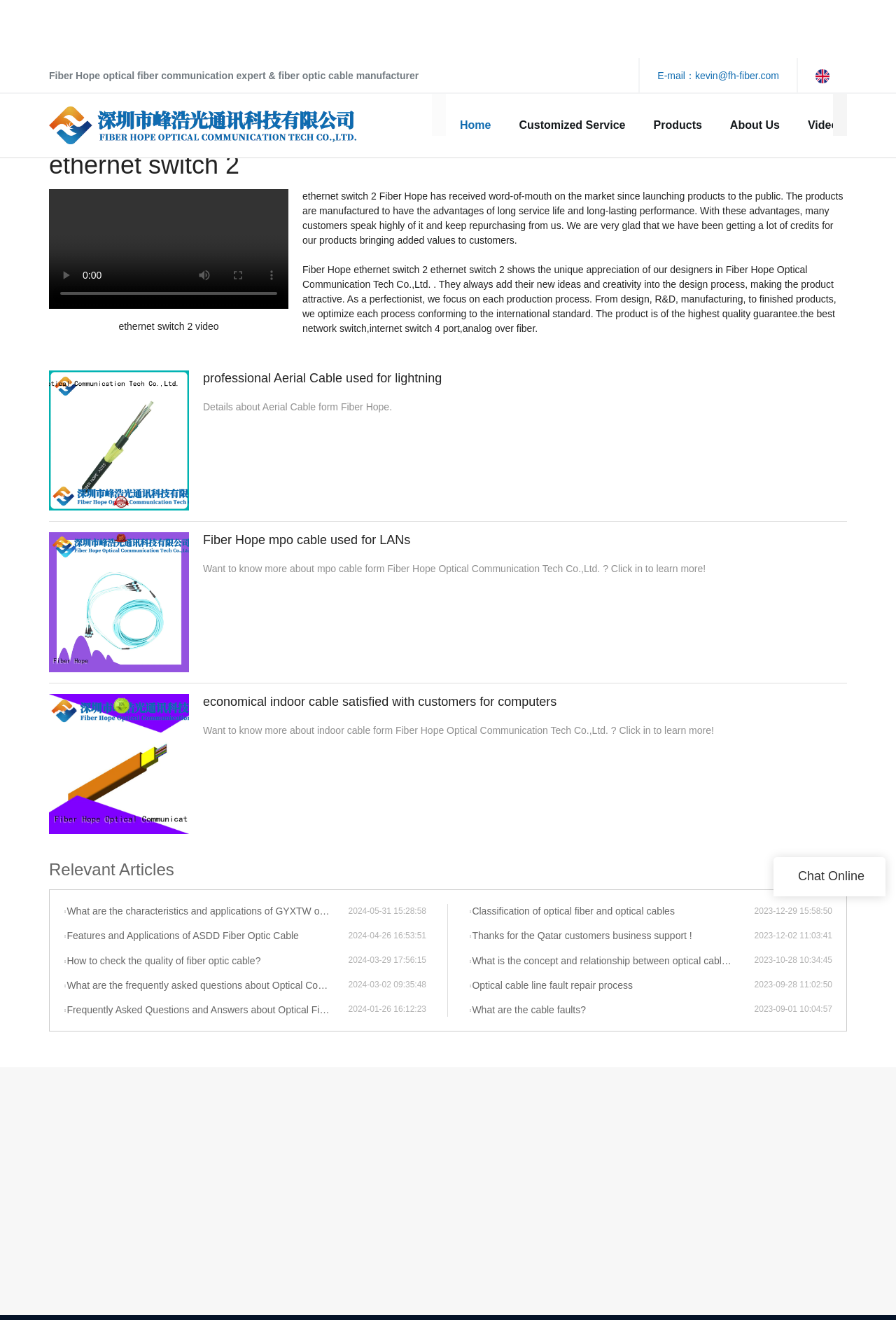Based on the image, give a detailed response to the question: What is the purpose of the 'Chat Online' button?

The 'Chat Online' button is likely used to initiate a live chat with customer support, allowing users to ask questions or seek assistance in real-time.